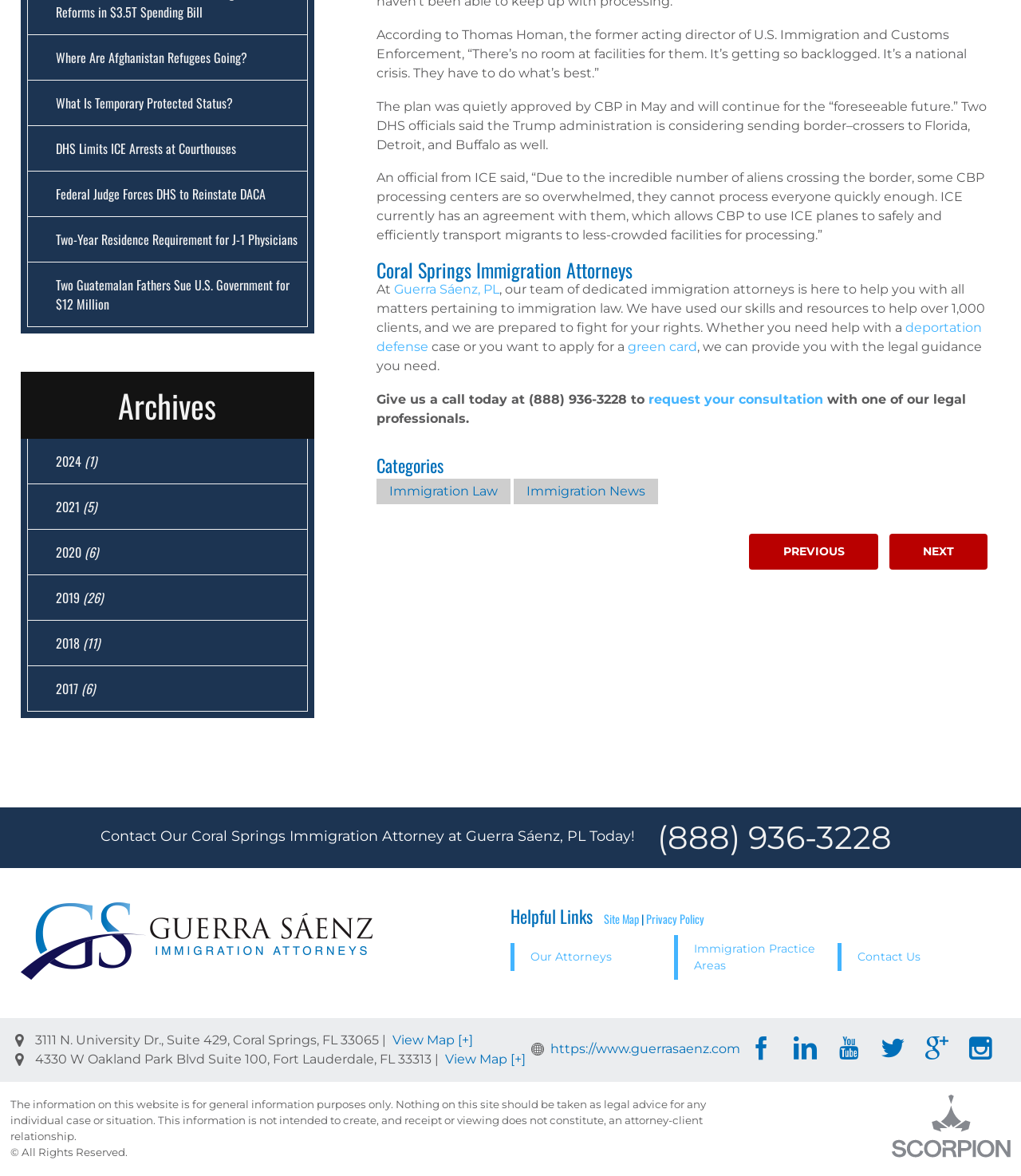Provide a one-word or brief phrase answer to the question:
What is the name of the law firm?

Guerra Sáenz, PL